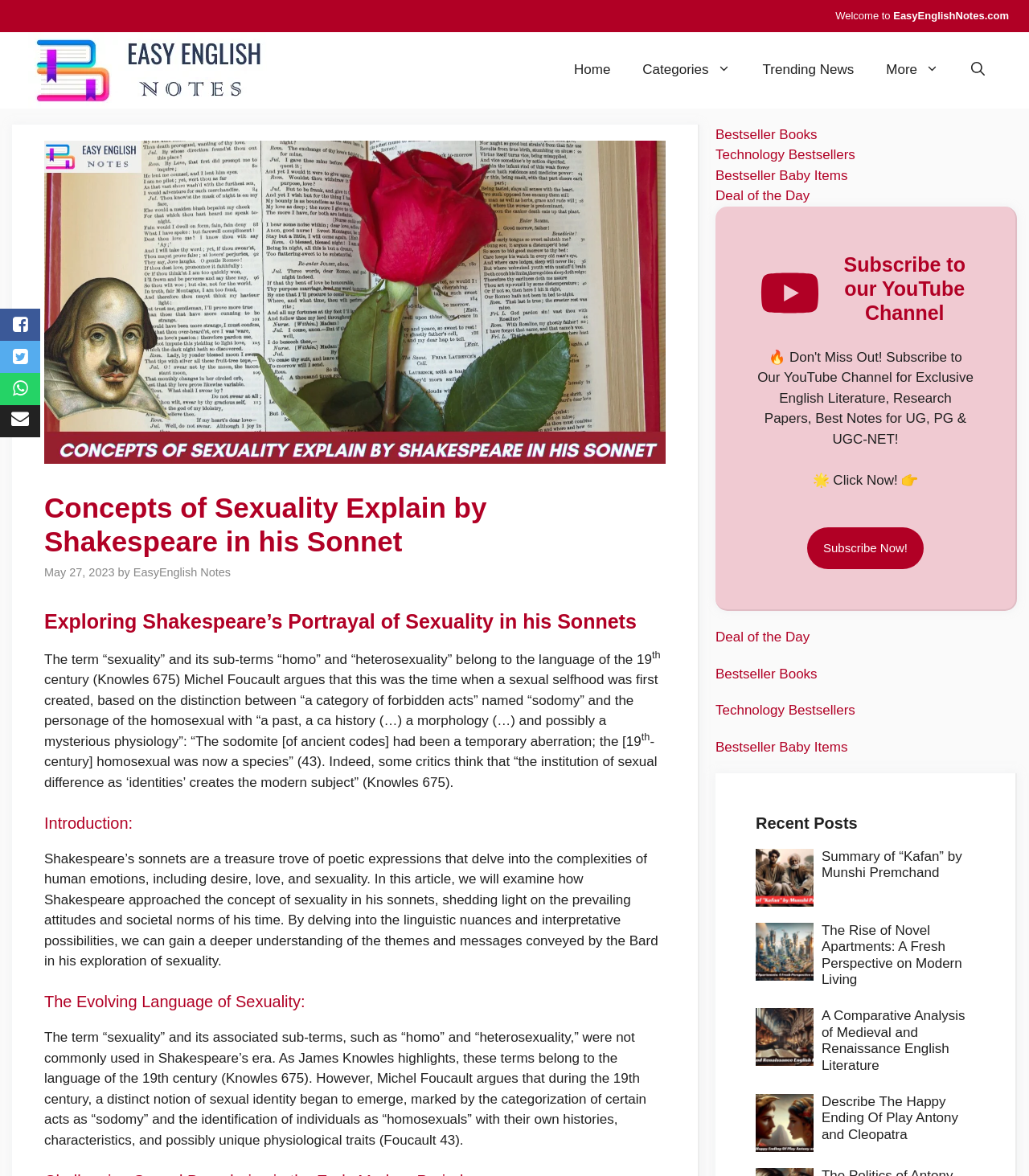Locate the bounding box coordinates of the element that should be clicked to execute the following instruction: "View the 'Deal of the Day'".

[0.695, 0.16, 0.787, 0.173]